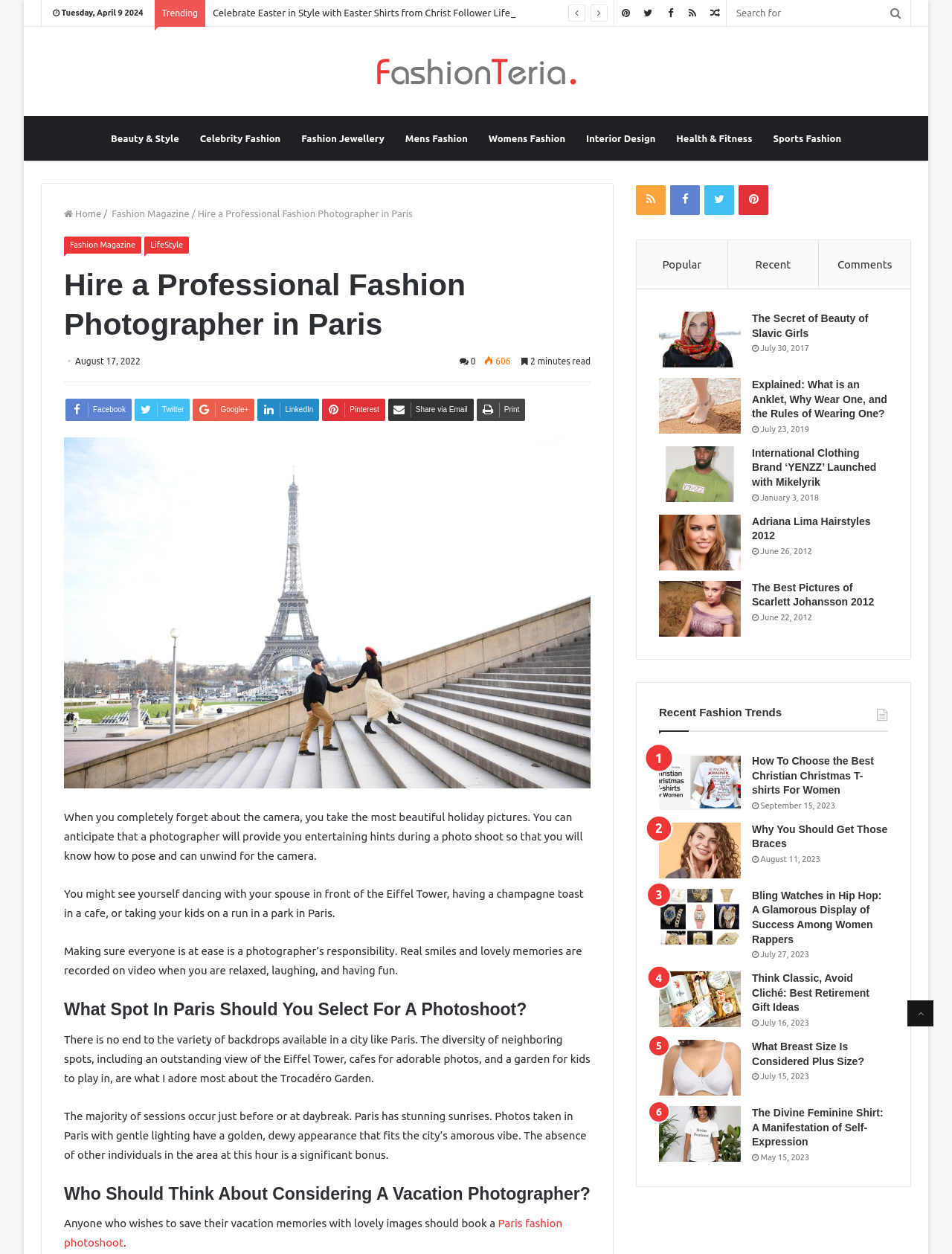Identify the bounding box coordinates for the element you need to click to achieve the following task: "Navigate to HOME page". The coordinates must be four float values ranging from 0 to 1, formatted as [left, top, right, bottom].

None